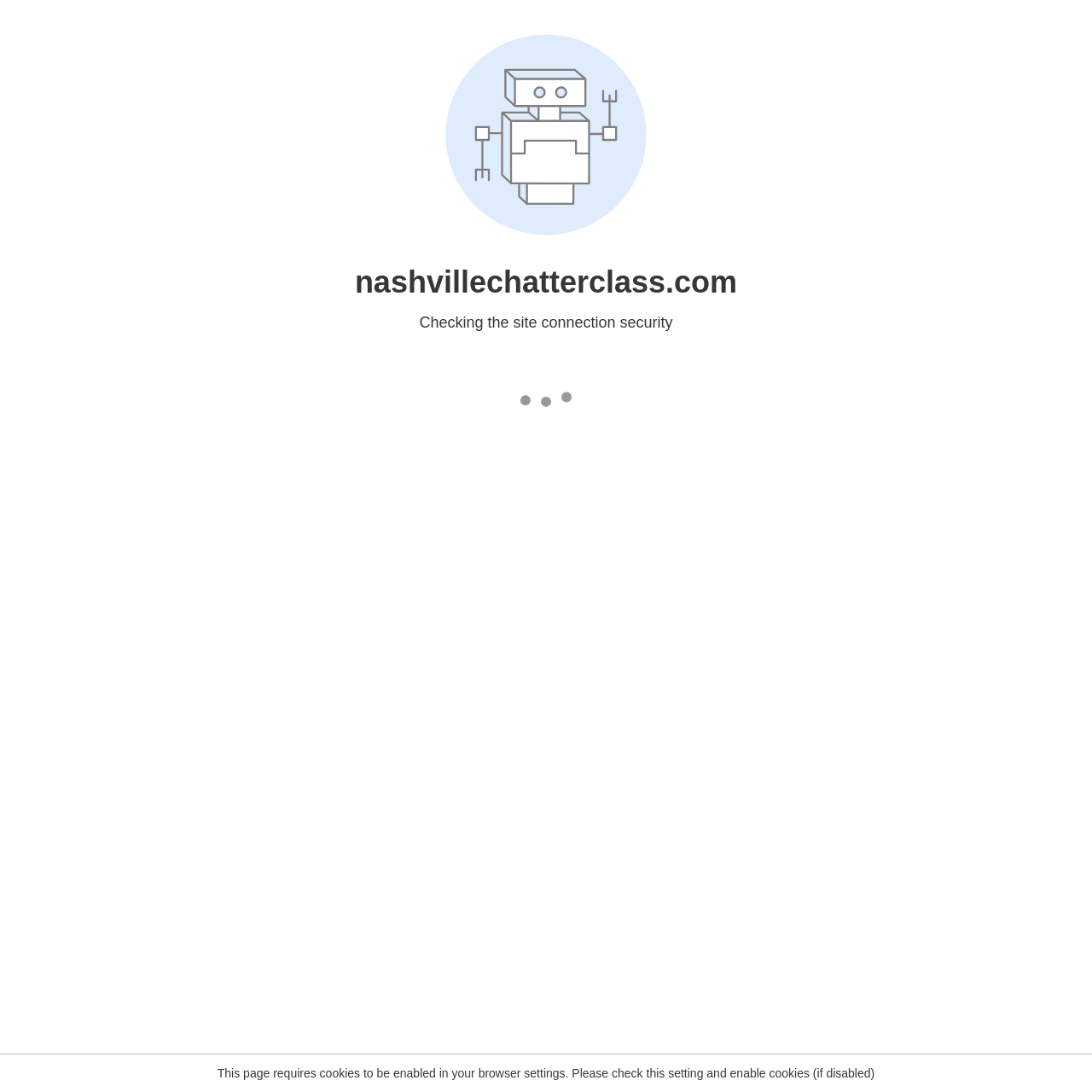What is the name of the feature that might disappoint Samsung Galaxy S24 FE fans? Based on the screenshot, please respond with a single word or phrase.

Camera